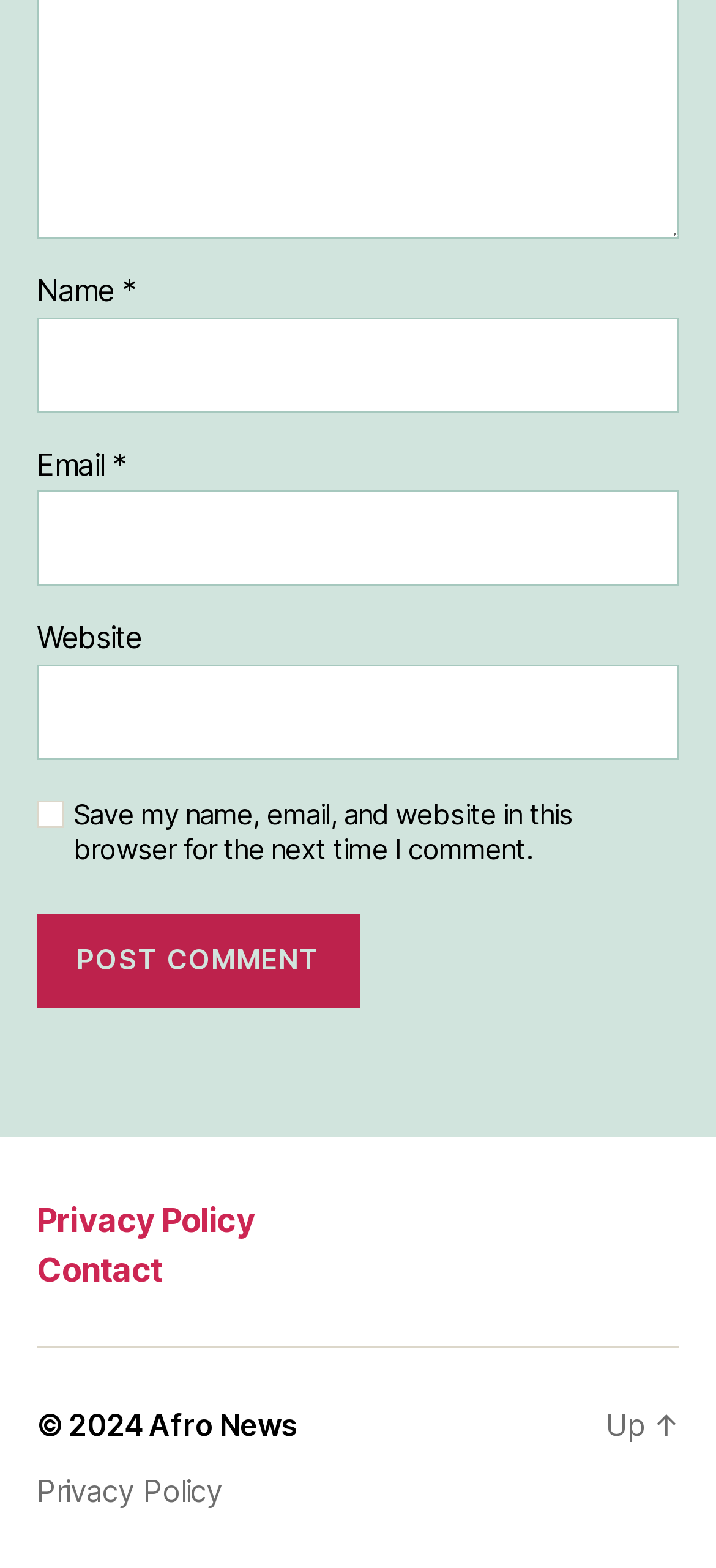Indicate the bounding box coordinates of the element that needs to be clicked to satisfy the following instruction: "Click the link to learn more about projects". The coordinates should be four float numbers between 0 and 1, i.e., [left, top, right, bottom].

None